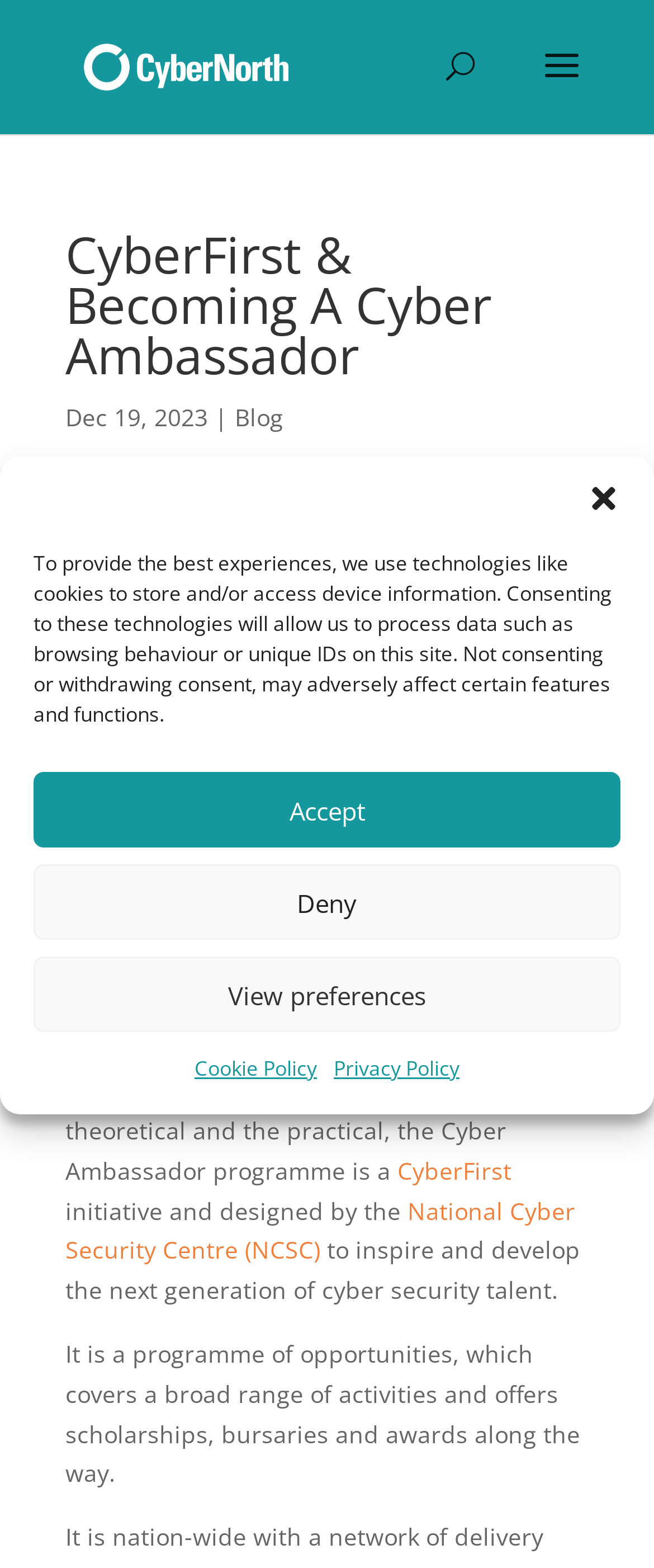Please identify the bounding box coordinates of where to click in order to follow the instruction: "Read the blog".

[0.359, 0.256, 0.433, 0.276]